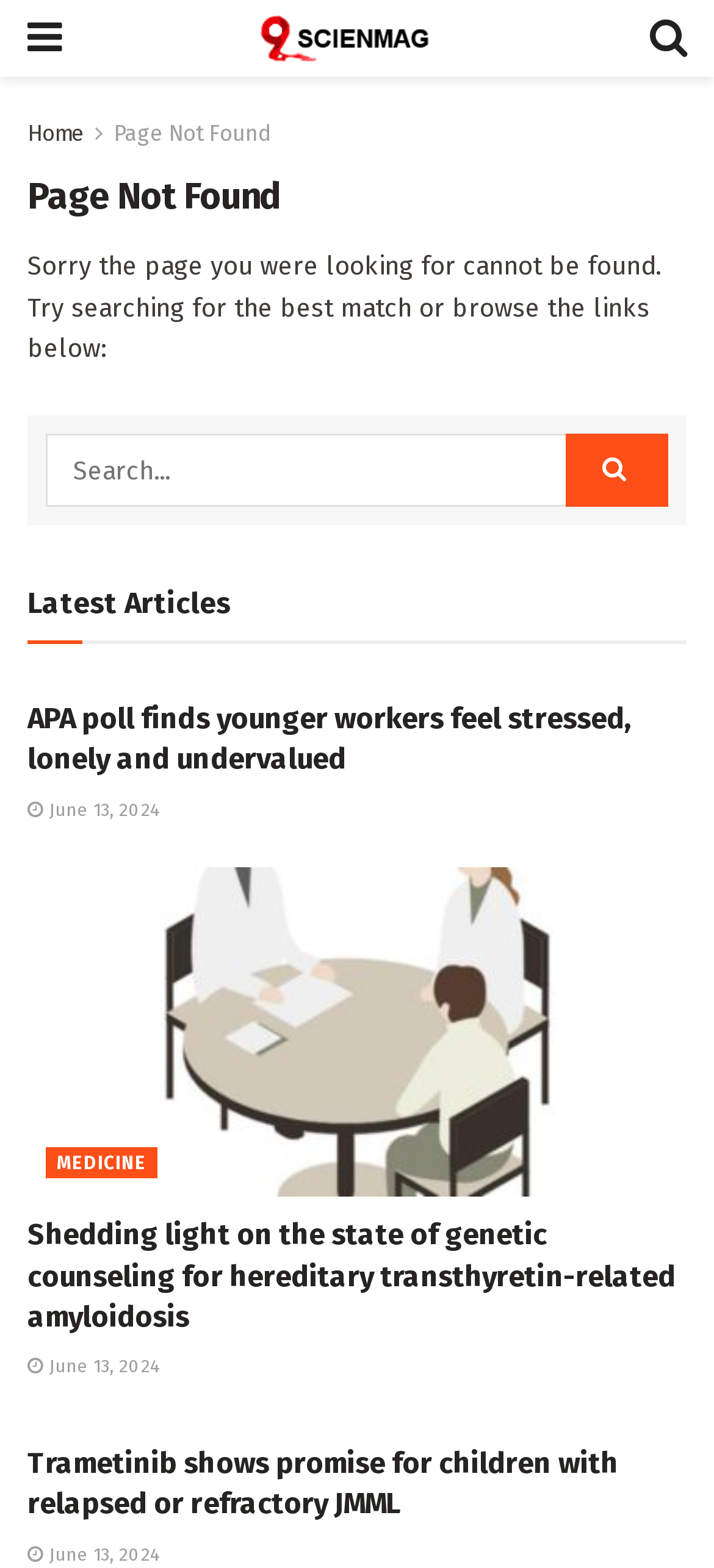Given the description of the UI element: "Social Science", predict the bounding box coordinates in the form of [left, top, right, bottom], with each value being a float between 0 and 1.

[0.064, 0.403, 0.304, 0.422]